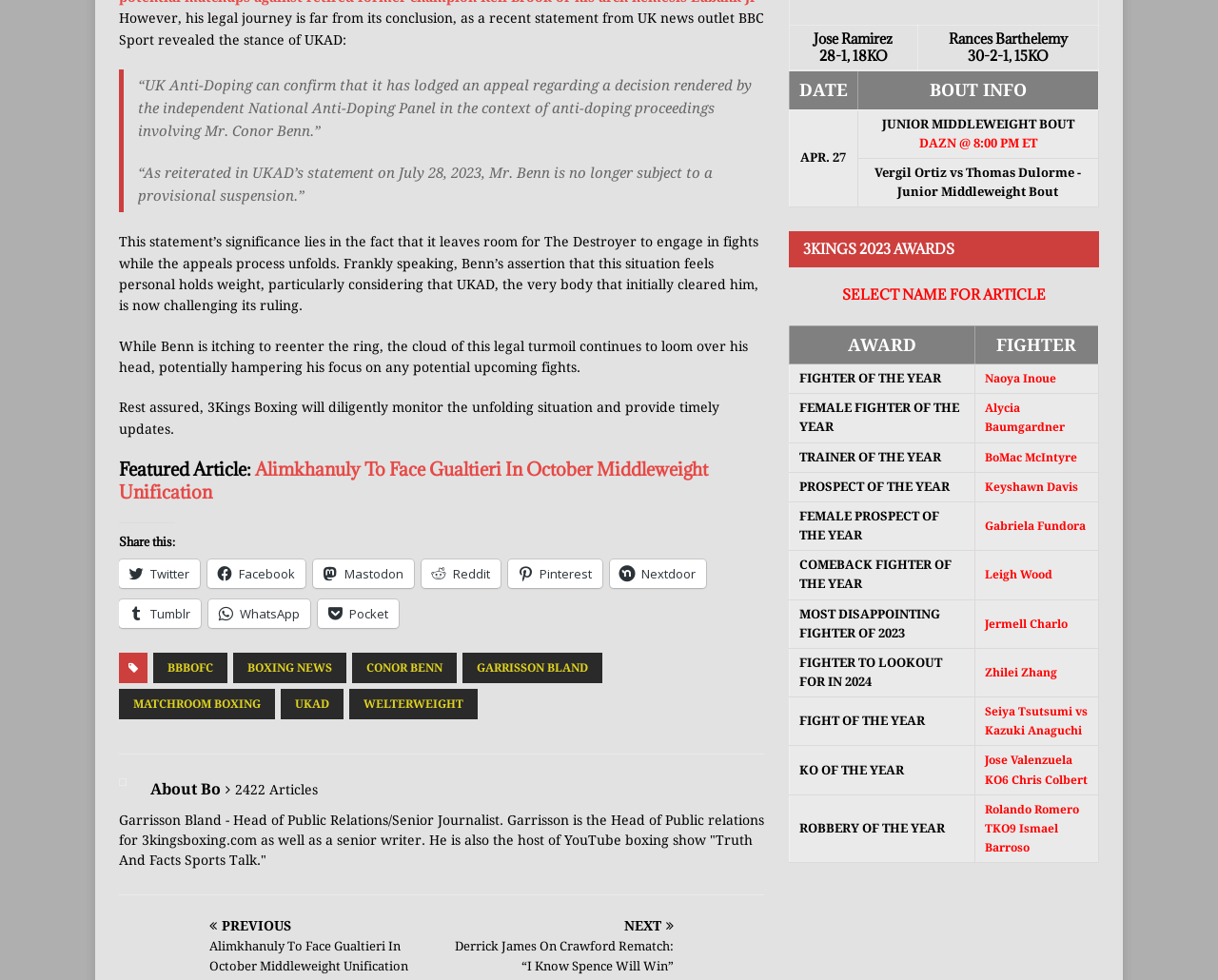Pinpoint the bounding box coordinates of the clickable area needed to execute the instruction: "View the article about Janibek Alimkhanuly vs Vincenzo Gualtieri middleweight unification". The coordinates should be specified as four float numbers between 0 and 1, i.e., [left, top, right, bottom].

[0.098, 0.938, 0.356, 0.997]